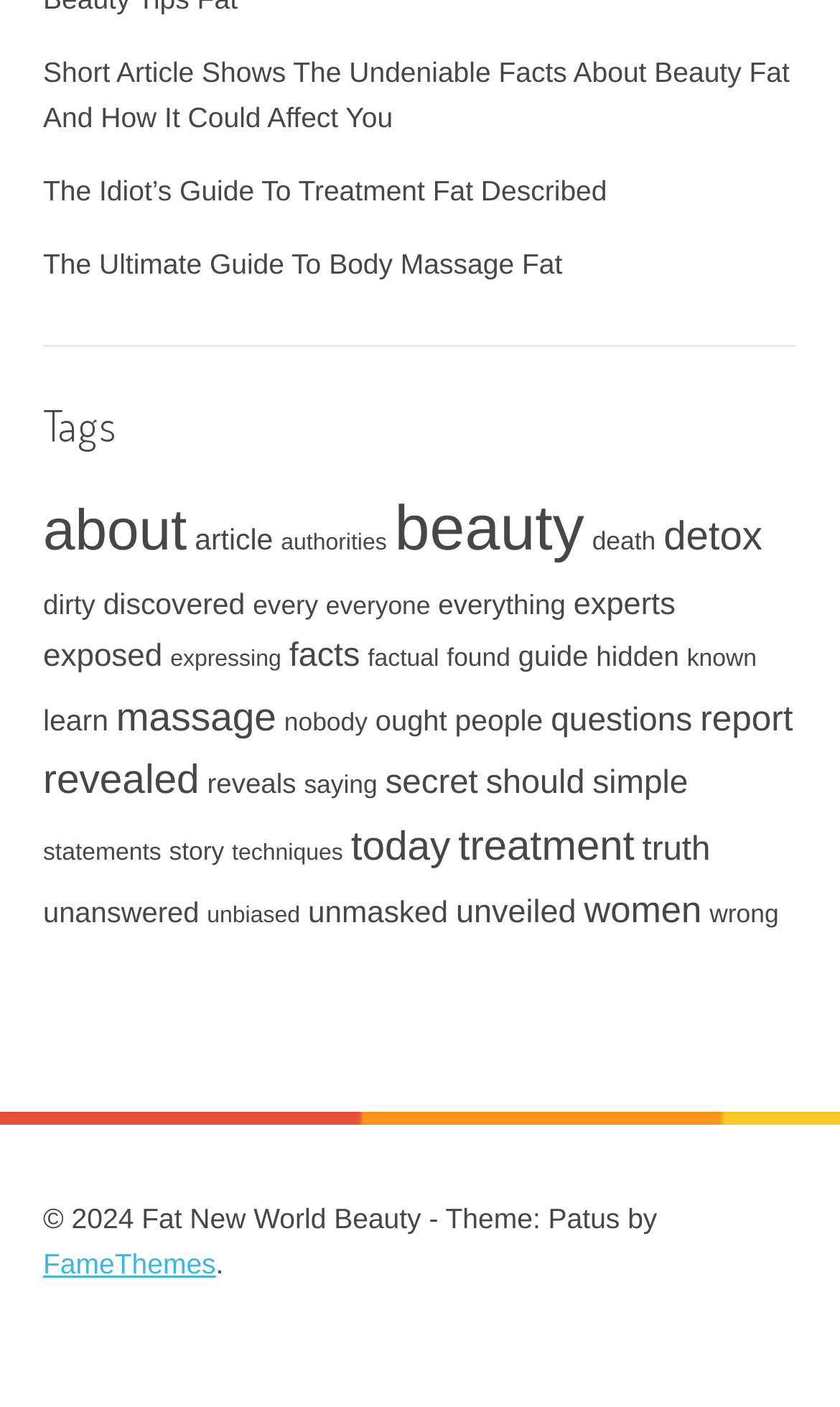What is the copyright year mentioned at the bottom of the webpage?
Answer the question with as much detail as you can, using the image as a reference.

The copyright information is located at the bottom of the webpage and it mentions the year 2024.